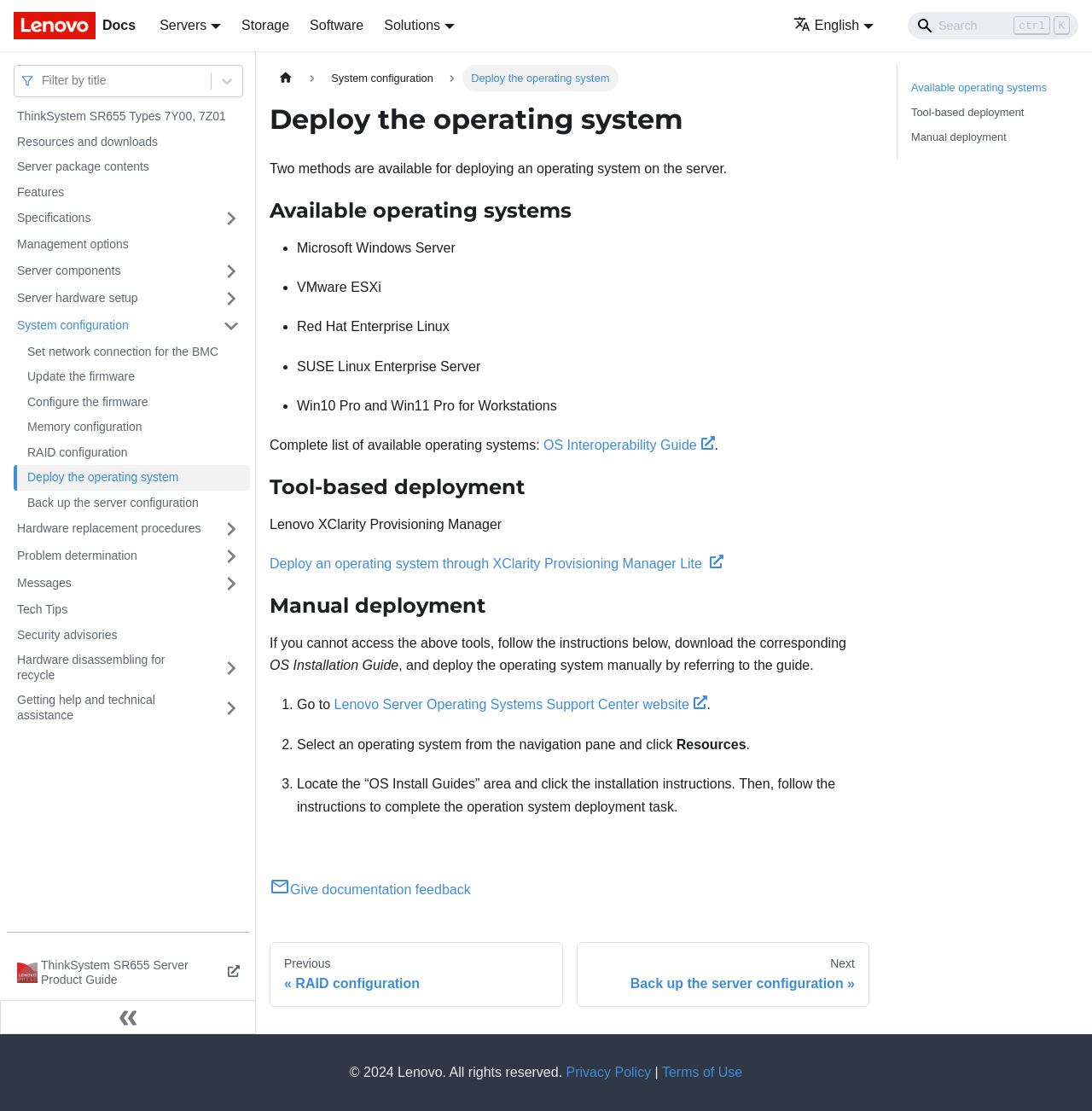Extract the main title from the webpage.

Deploy the operating system